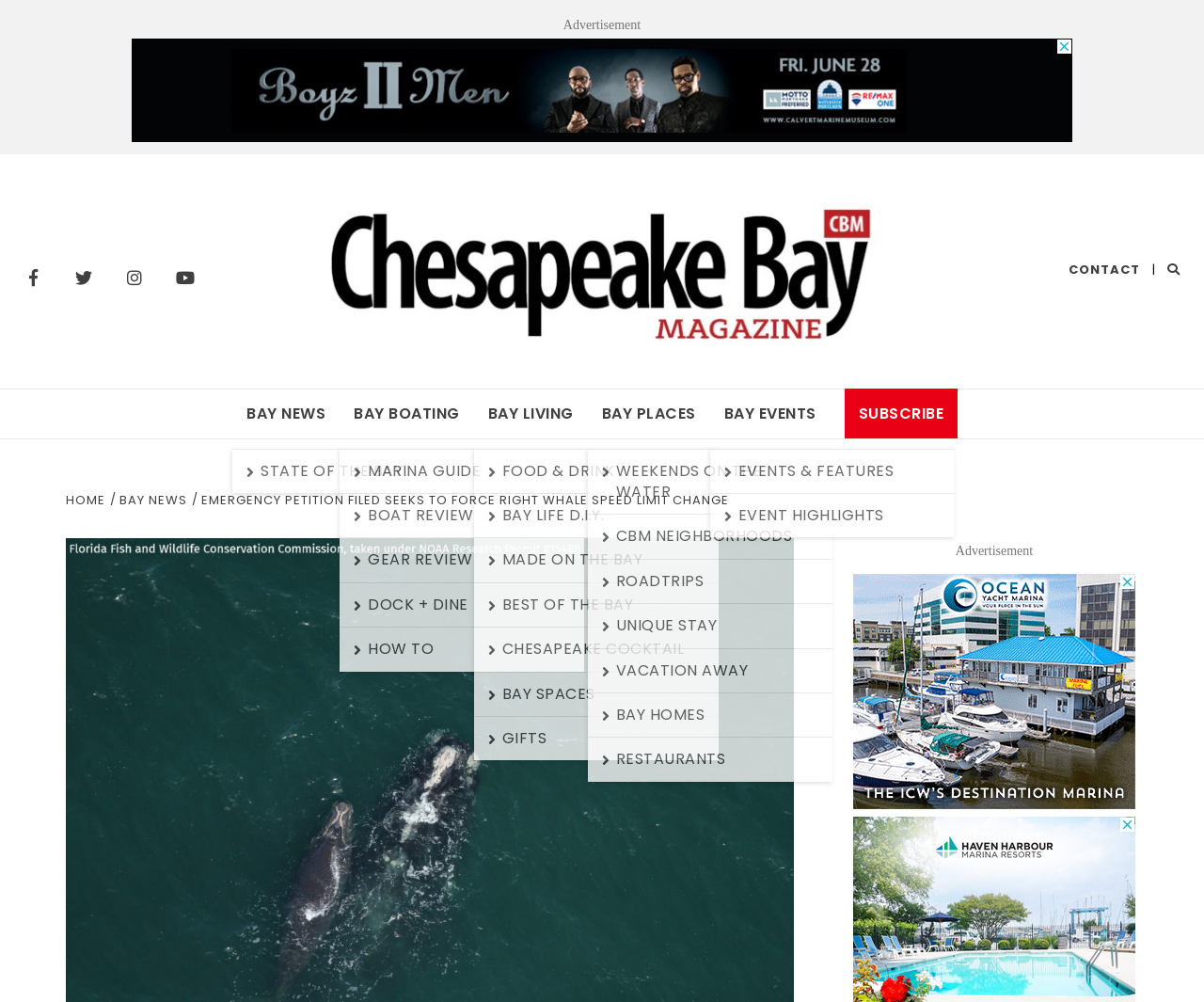Respond to the question below with a single word or phrase:
What are the categories of news on the webpage?

BAY NEWS, BAY BOATING, BAY LIVING, BAY PLACES, BAY EVENTS